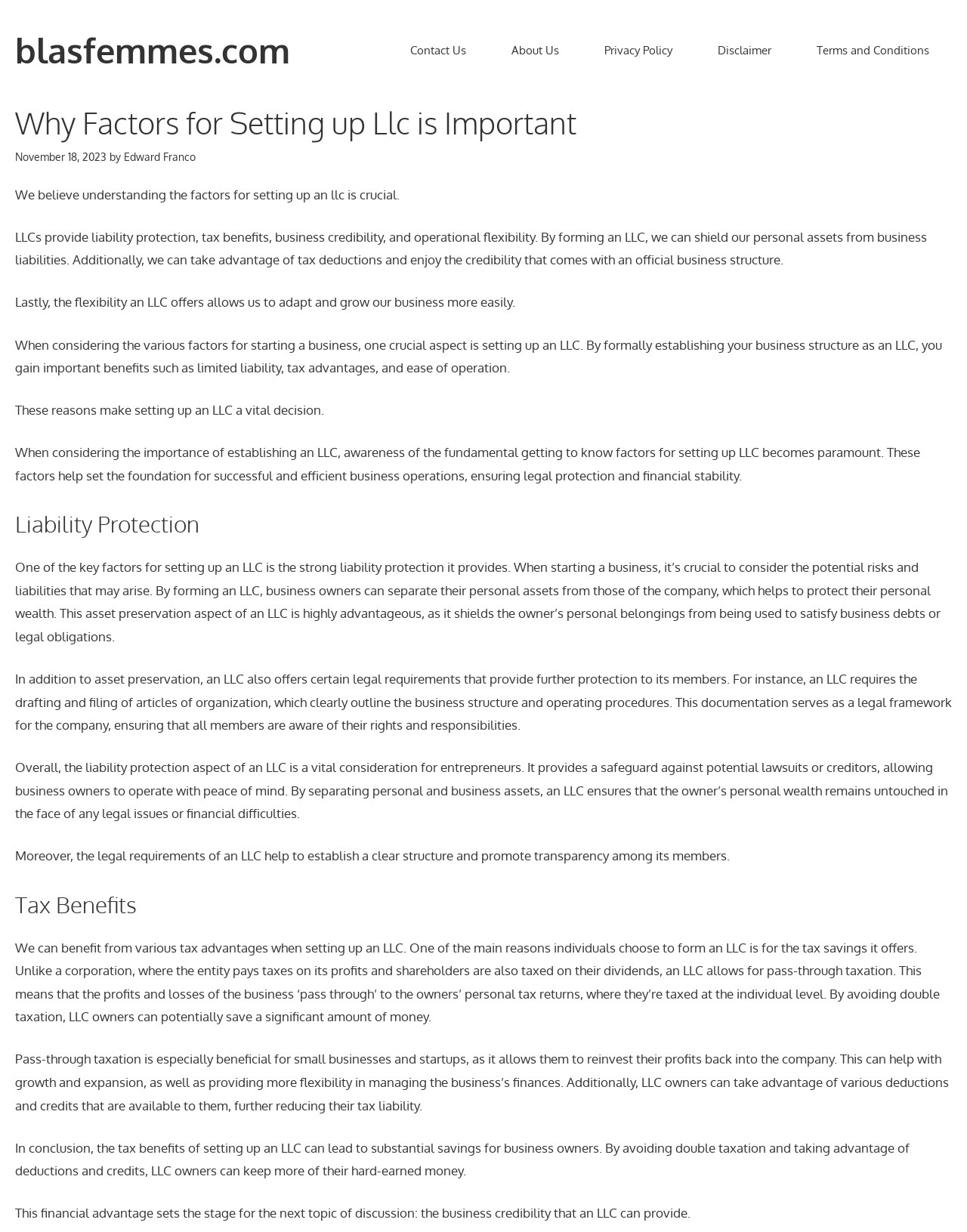Your task is to extract the text of the main heading from the webpage.

Why Factors for Setting up Llc is Important